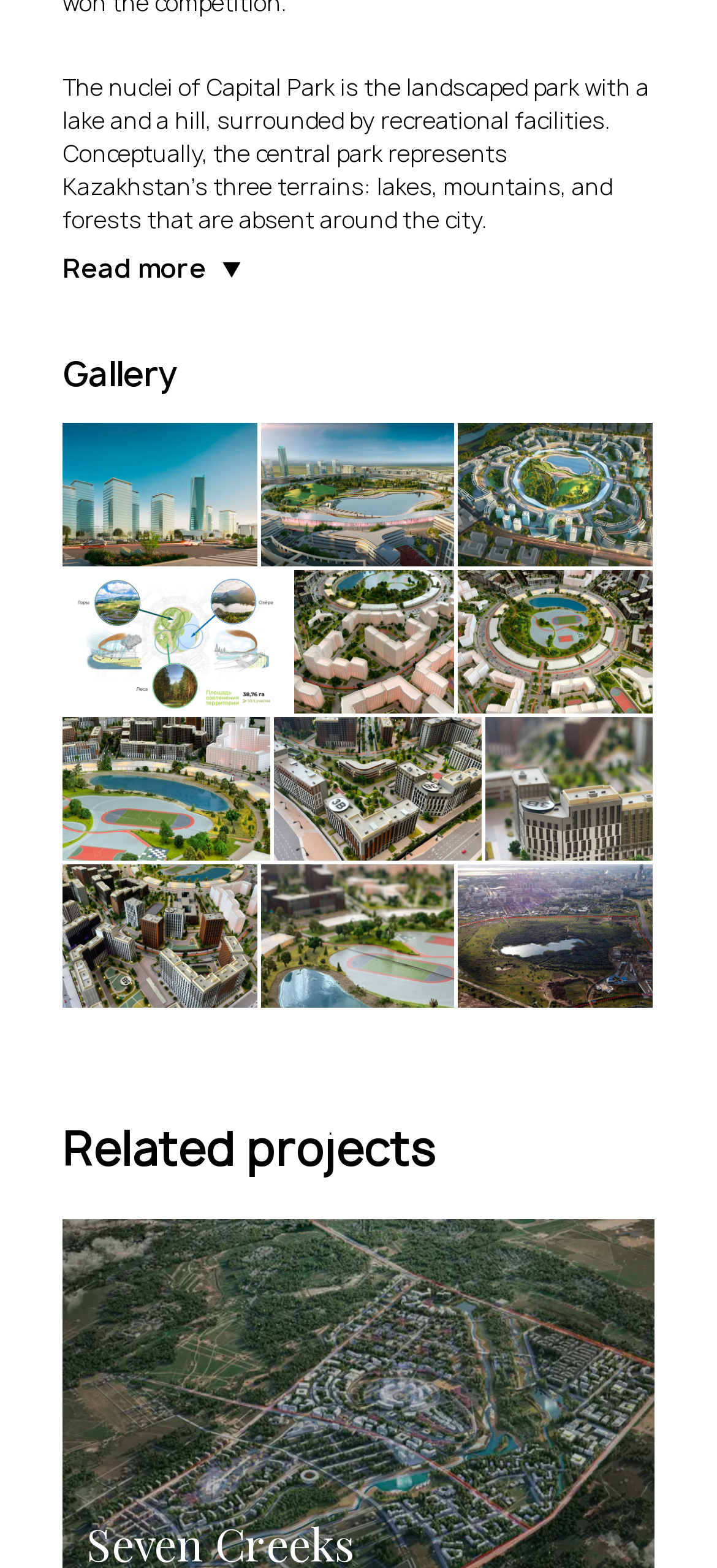Identify the bounding box coordinates of the section that should be clicked to achieve the task described: "Click the 'Read more' button".

[0.087, 0.162, 0.338, 0.182]